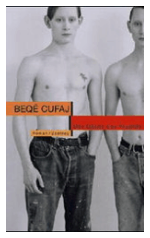Respond with a single word or phrase to the following question: What is the genre of the book 'Beqë Cufaj'?

Fiction